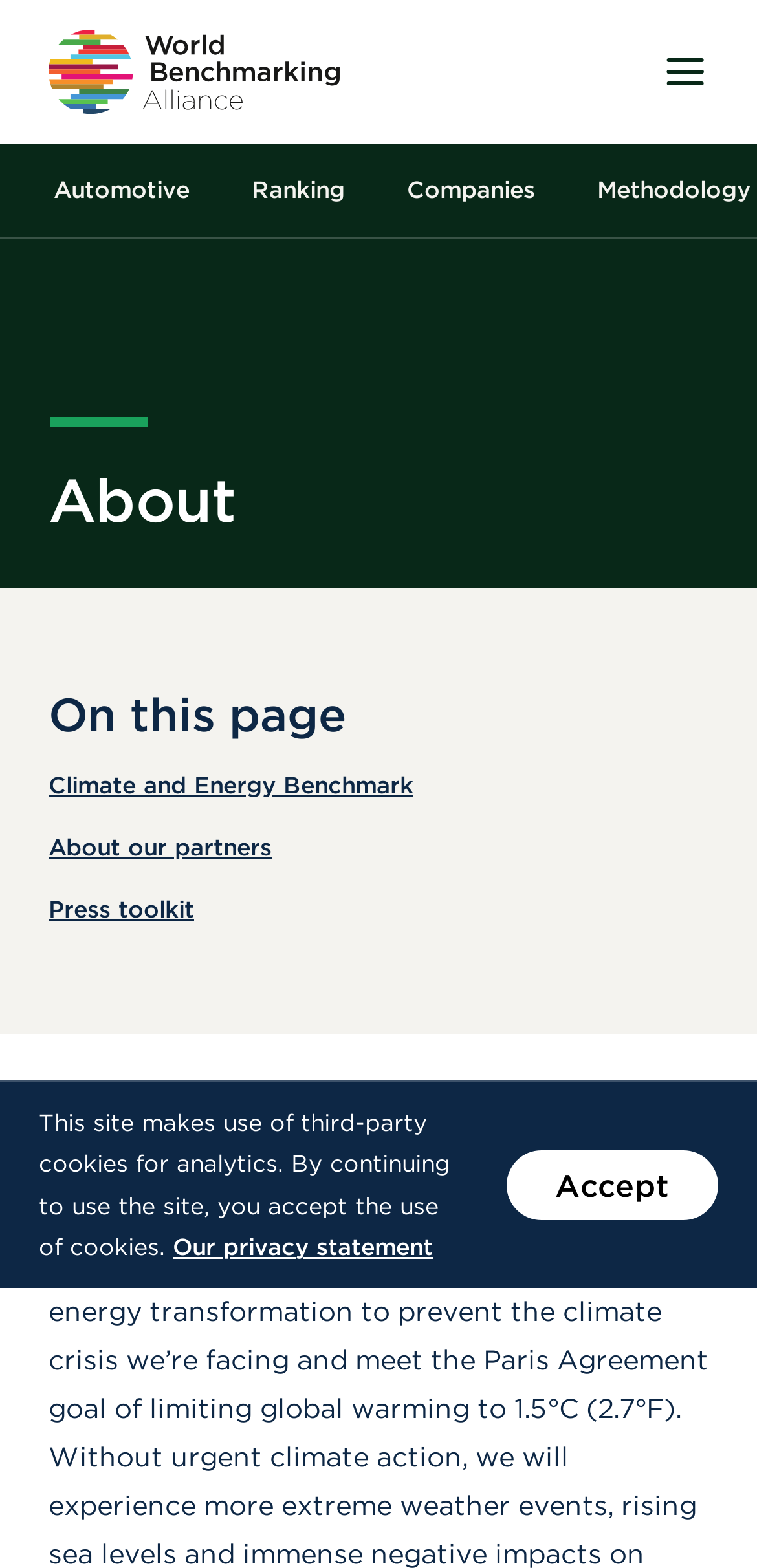How many main sections are present in the webpage?
Look at the image and respond with a one-word or short phrase answer.

4